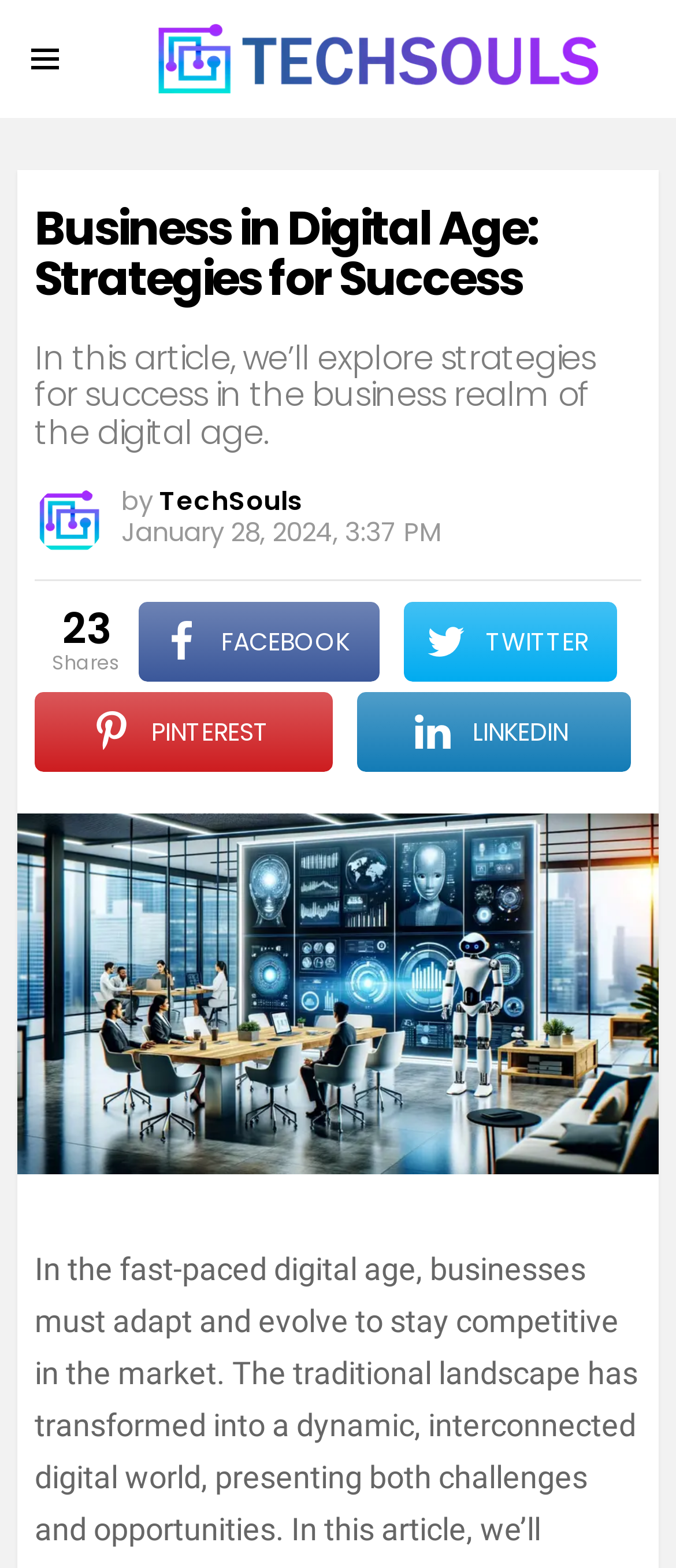Create a detailed summary of the webpage's content and design.

The webpage is about "Business in Digital Age: Strategies for Success" and appears to be an article from TechSouls. At the top left corner, there is a menu icon. Next to it, on the top center, is the TechSouls logo, which is also a link. 

Below the logo, there is a main header section that spans almost the entire width of the page. It contains a heading that reads "Business in Digital Age: Strategies for Success" and a subheading that summarizes the article's content. 

On the same line as the subheading, there is a byline that reads "by TechSouls" with a small TechSouls logo next to it. The publication date and time, "January 28, 2024, 3:37 PM", are displayed on the right side of the byline. 

Below the byline, there is a section that shows the number of shares, which is 23, and social media links to share the article on Facebook, Twitter, Pinterest, and LinkedIn. 

The main content of the article is not explicitly described in the accessibility tree, but it likely follows the heading and subheading sections. At the bottom of the page, there is a large image related to the article's topic, "Business in Digital Age Strategies for Success".